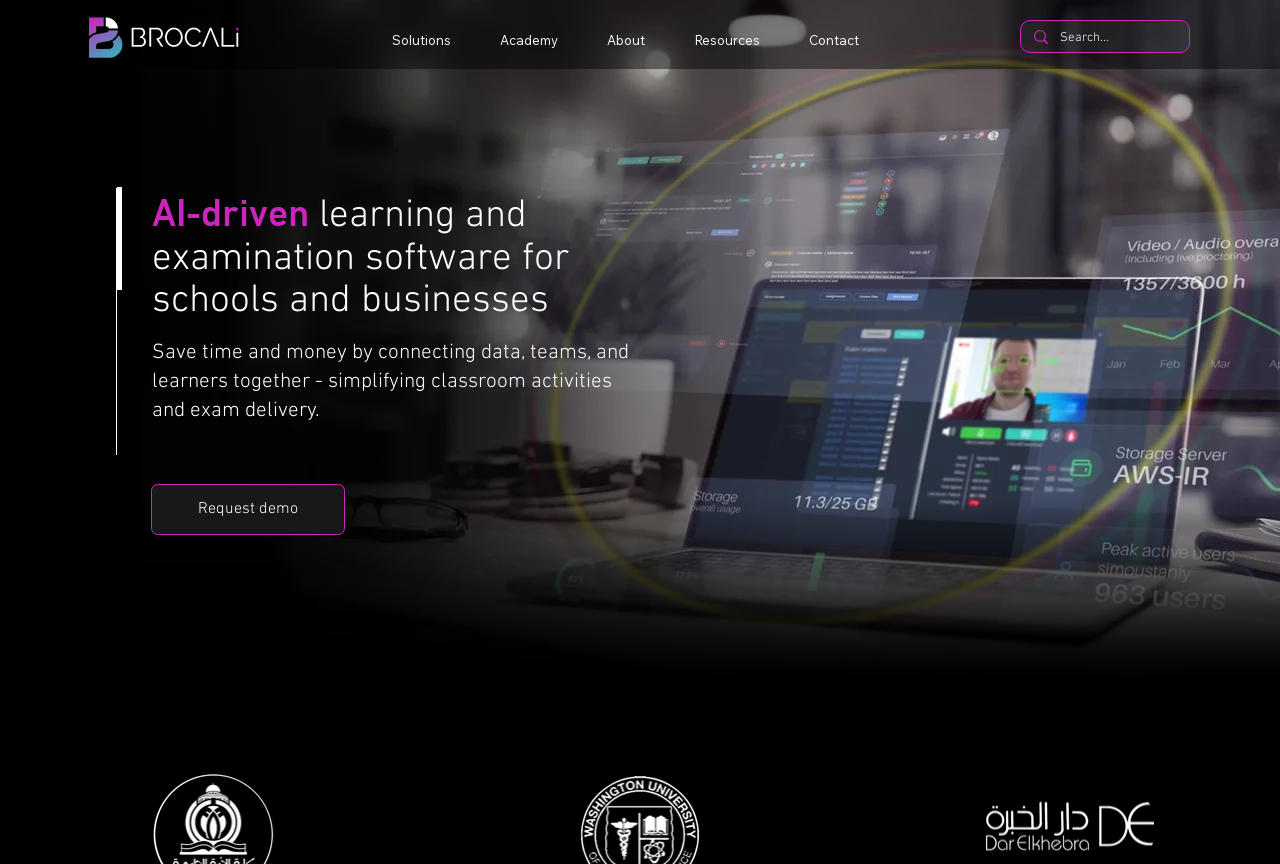What is the purpose of the 'Request demo' link?
Please respond to the question thoroughly and include all relevant details.

The 'Request demo' link is located below the headings, and it is likely used to request a demonstration of the AI-driven learning and examination software. This suggests that the link is used to initiate a demo or trial of the software, possibly for interested schools or businesses.